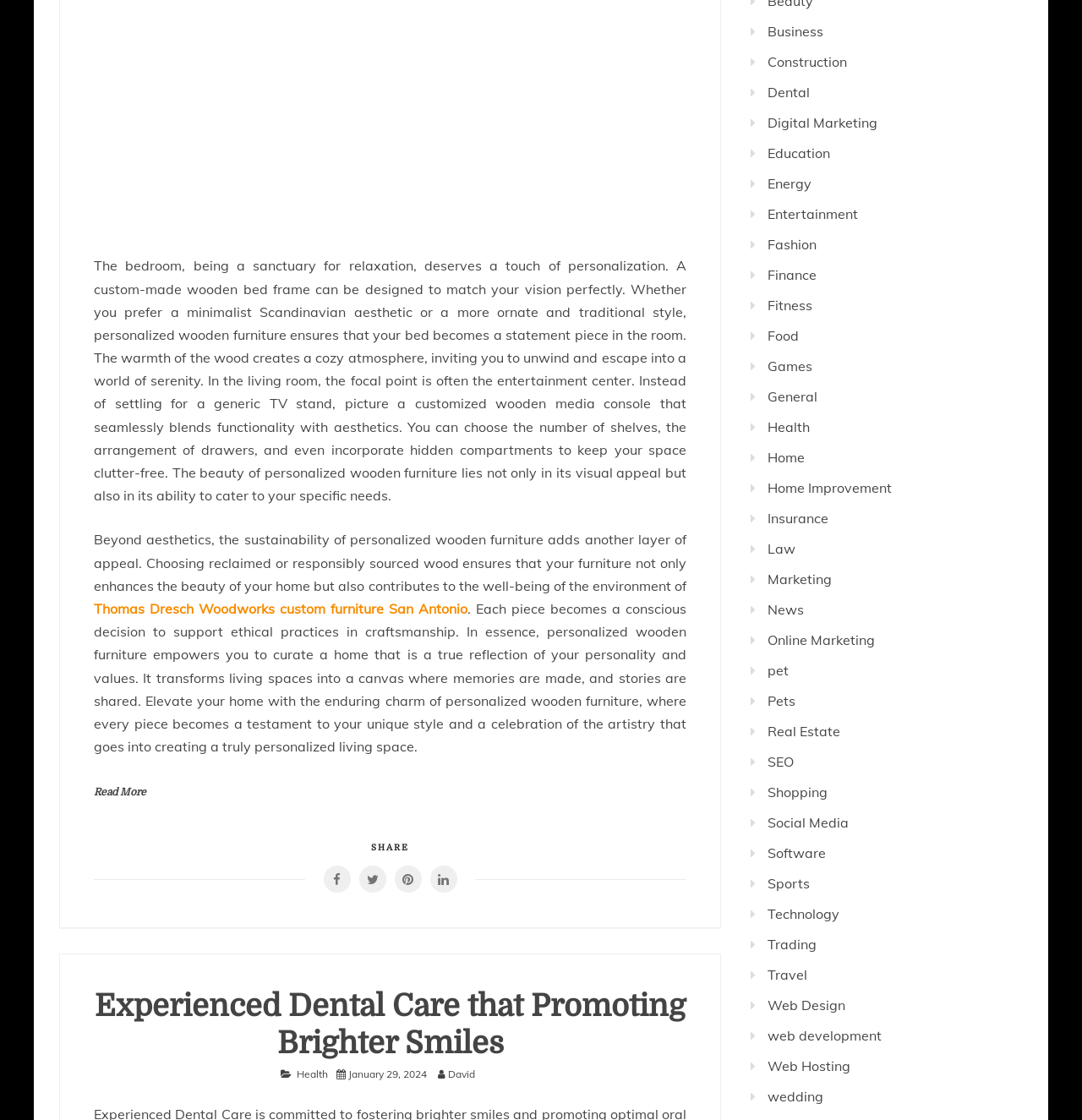What is the purpose of a custom-made wooden bed frame?
Please provide a single word or phrase as the answer based on the screenshot.

To match one's vision